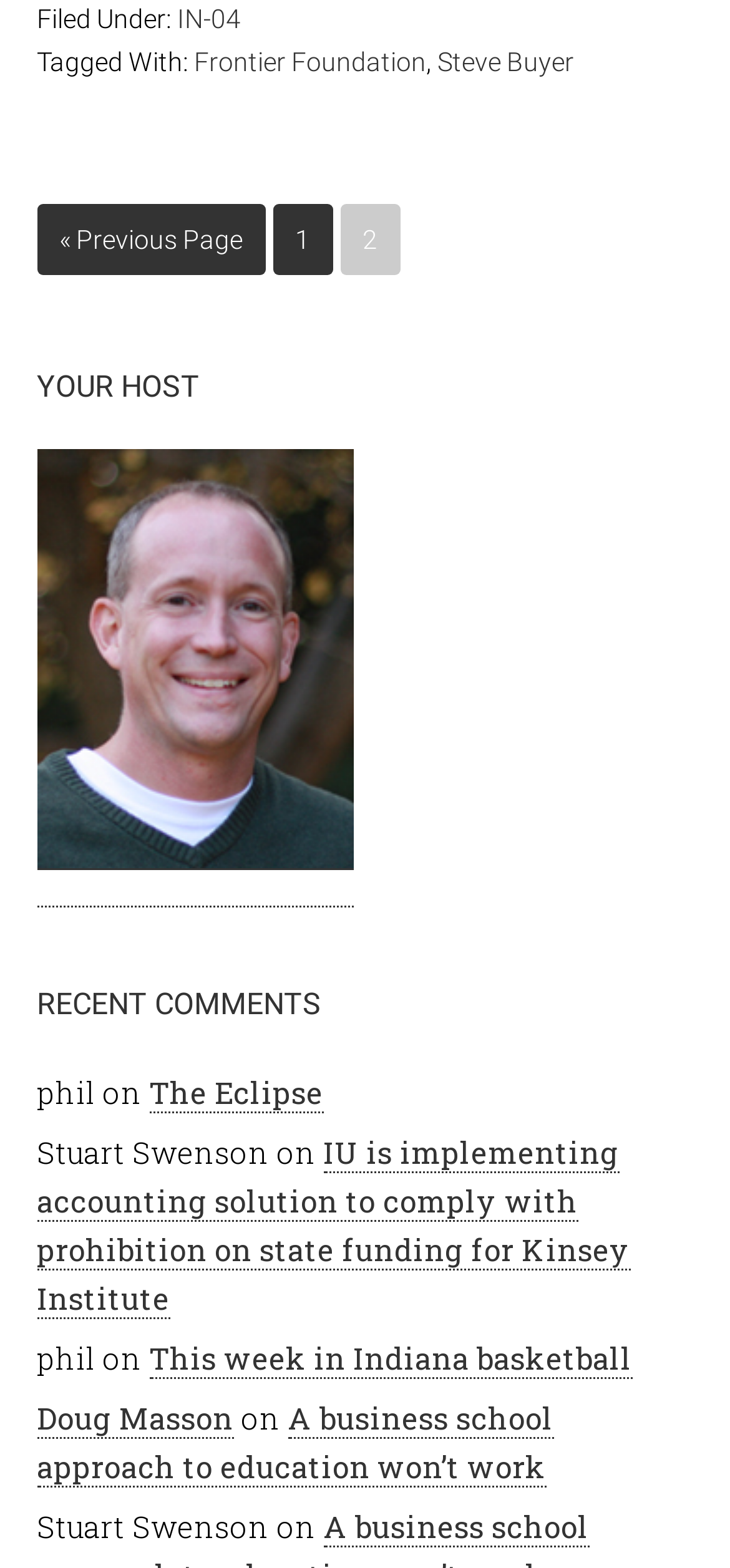Provide the bounding box coordinates of the UI element this sentence describes: "This week in Indiana basketball".

[0.204, 0.853, 0.865, 0.879]